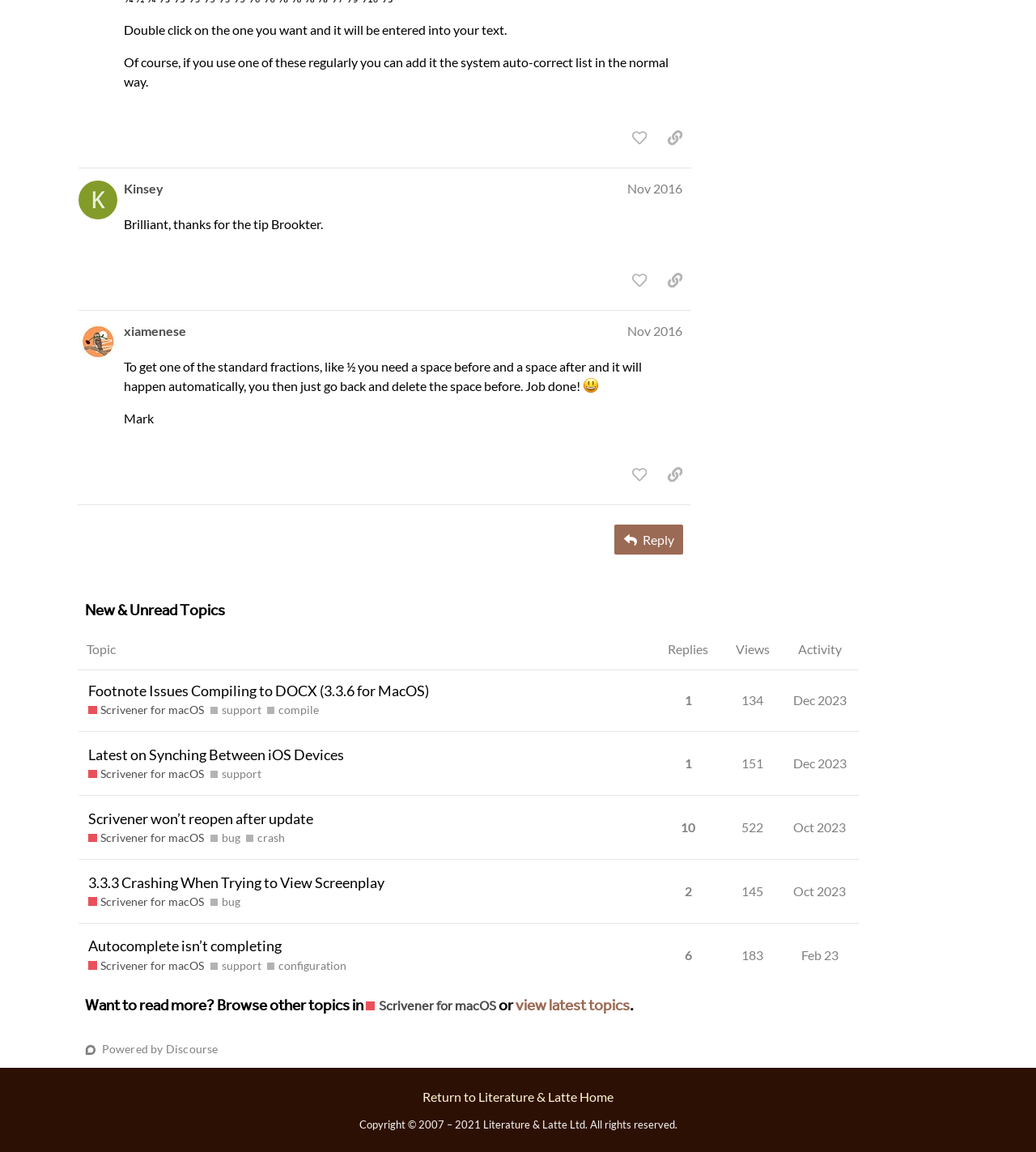Analyze the image and deliver a detailed answer to the question: What is the view count of the topic 'Latest on Synching Between iOS Devices'?

I found the view count by looking at the gridcell element with the text '151' inside the row element that contains the topic 'Latest on Synching Between iOS Devices'.